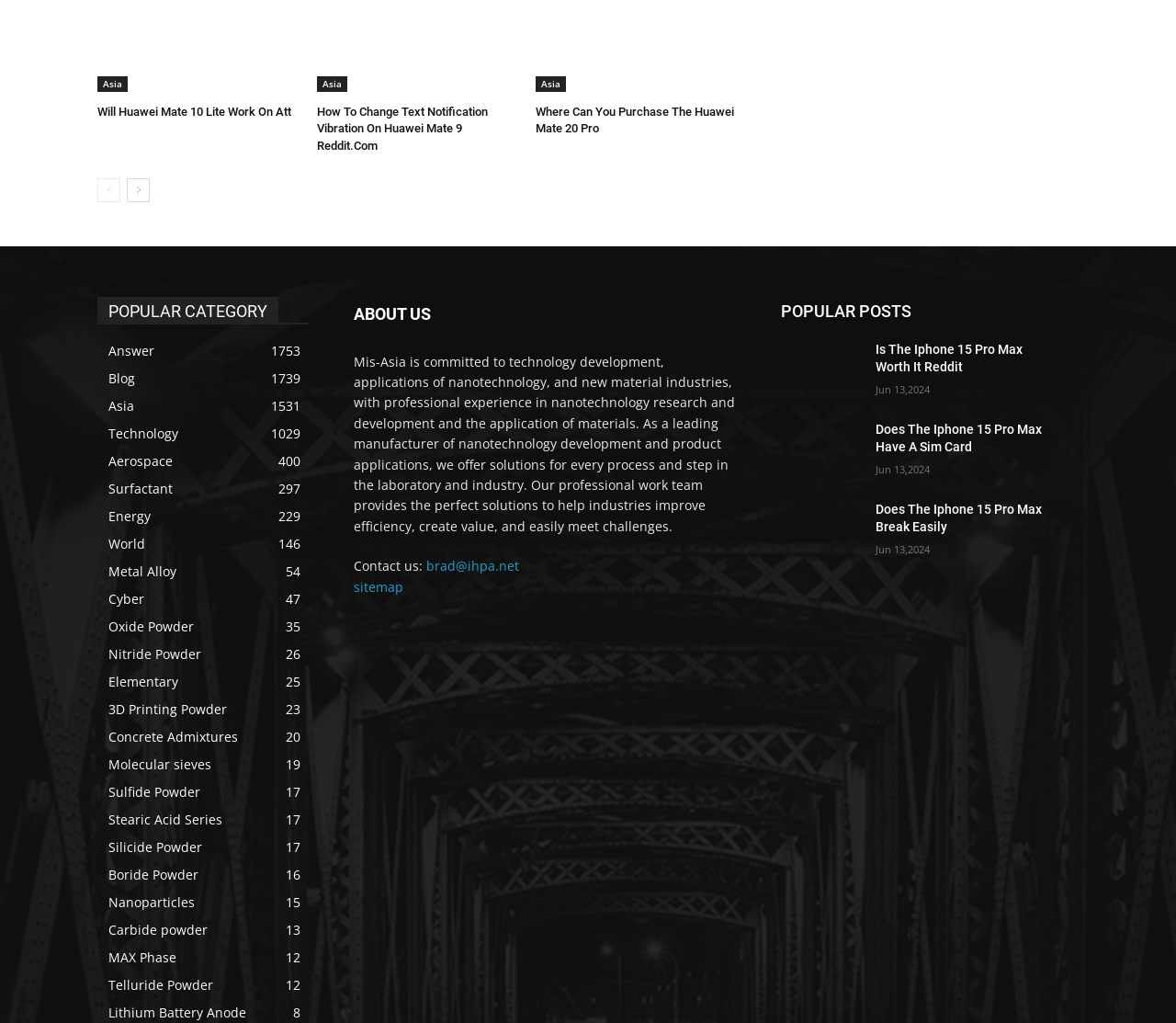Please answer the following question using a single word or phrase: 
What is the date of the popular posts?

Jun 13, 2024